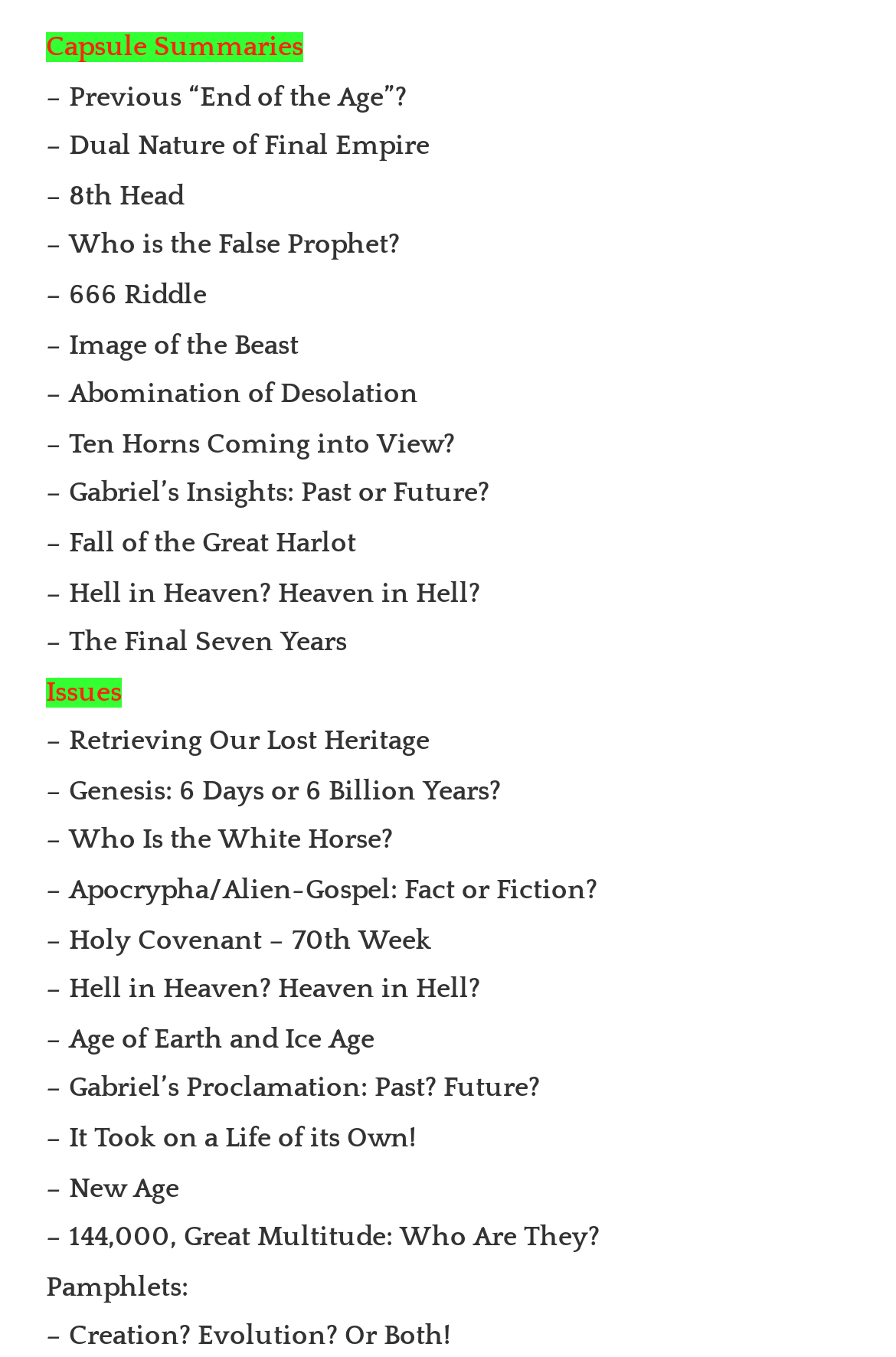Mark the bounding box of the element that matches the following description: "– Image of the Beast".

[0.051, 0.243, 0.333, 0.265]